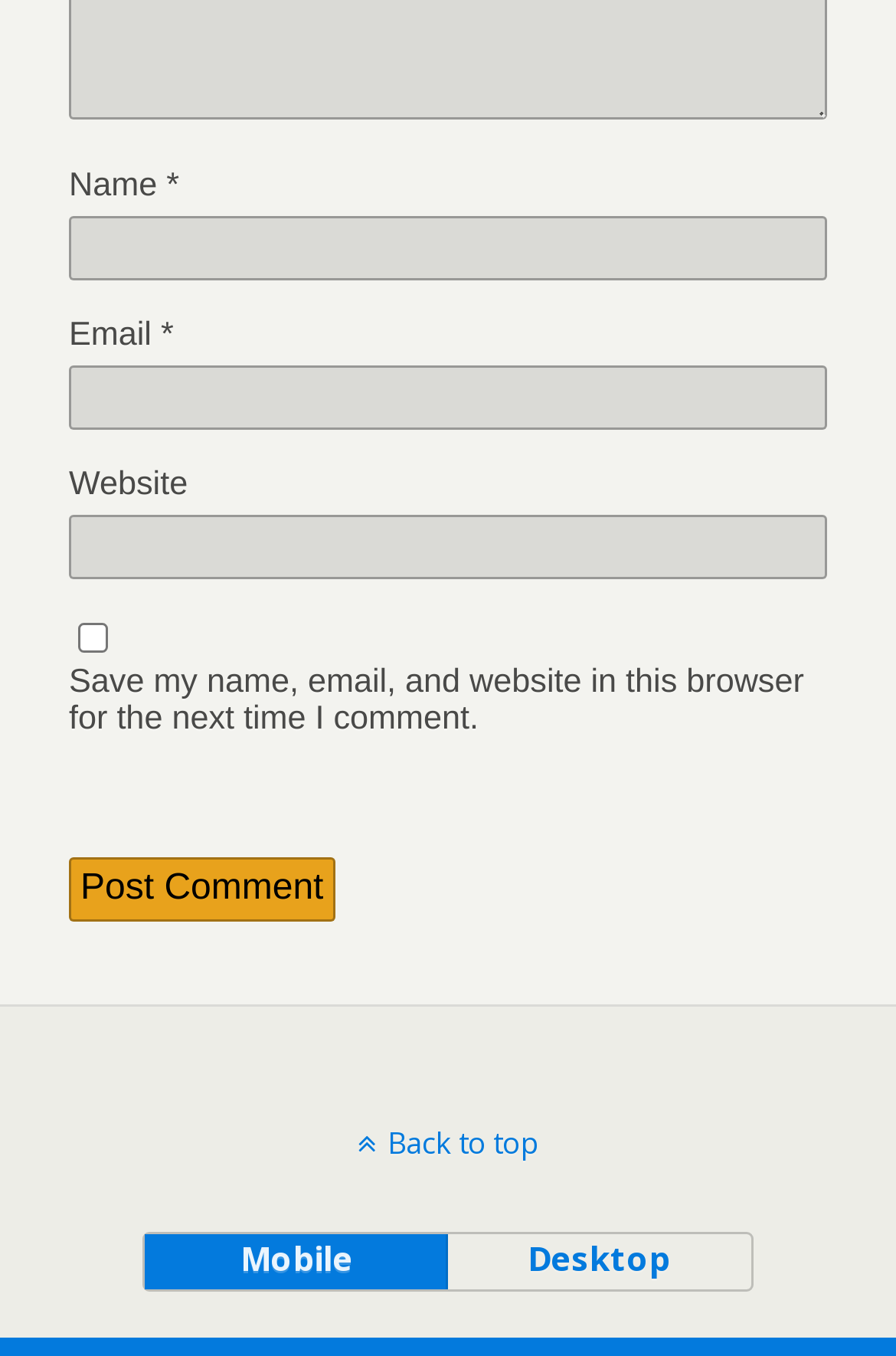Please find the bounding box coordinates for the clickable element needed to perform this instruction: "Input your email".

[0.077, 0.27, 0.923, 0.318]